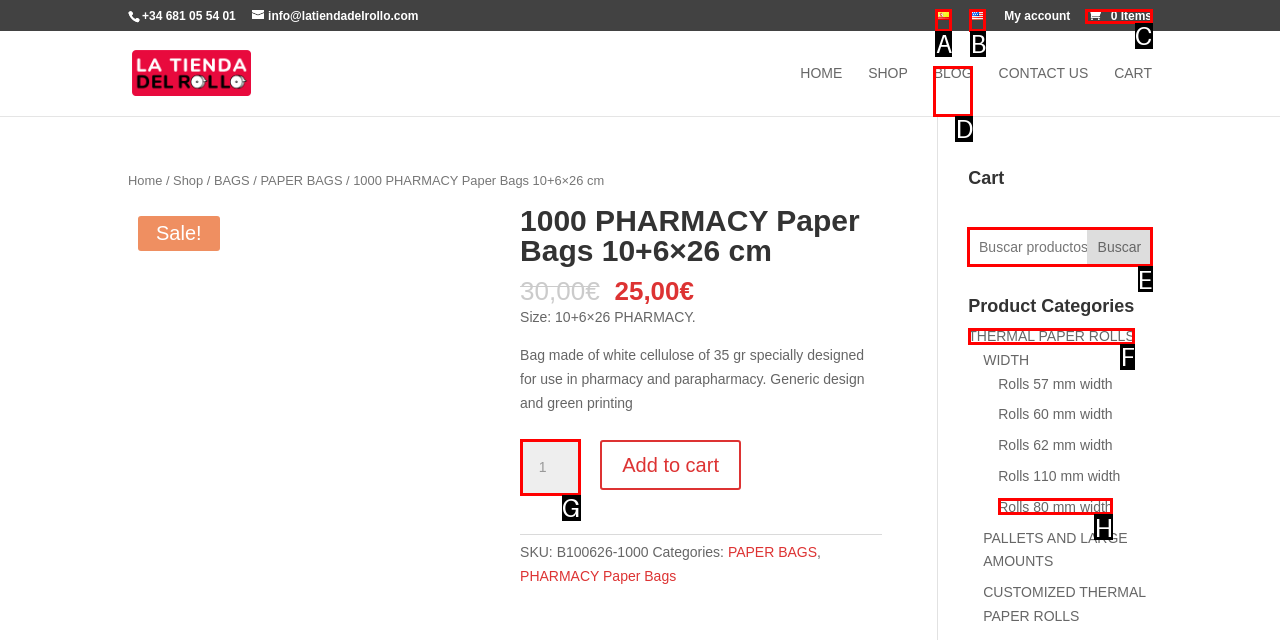Select the HTML element to finish the task: Search for a product Reply with the letter of the correct option.

E